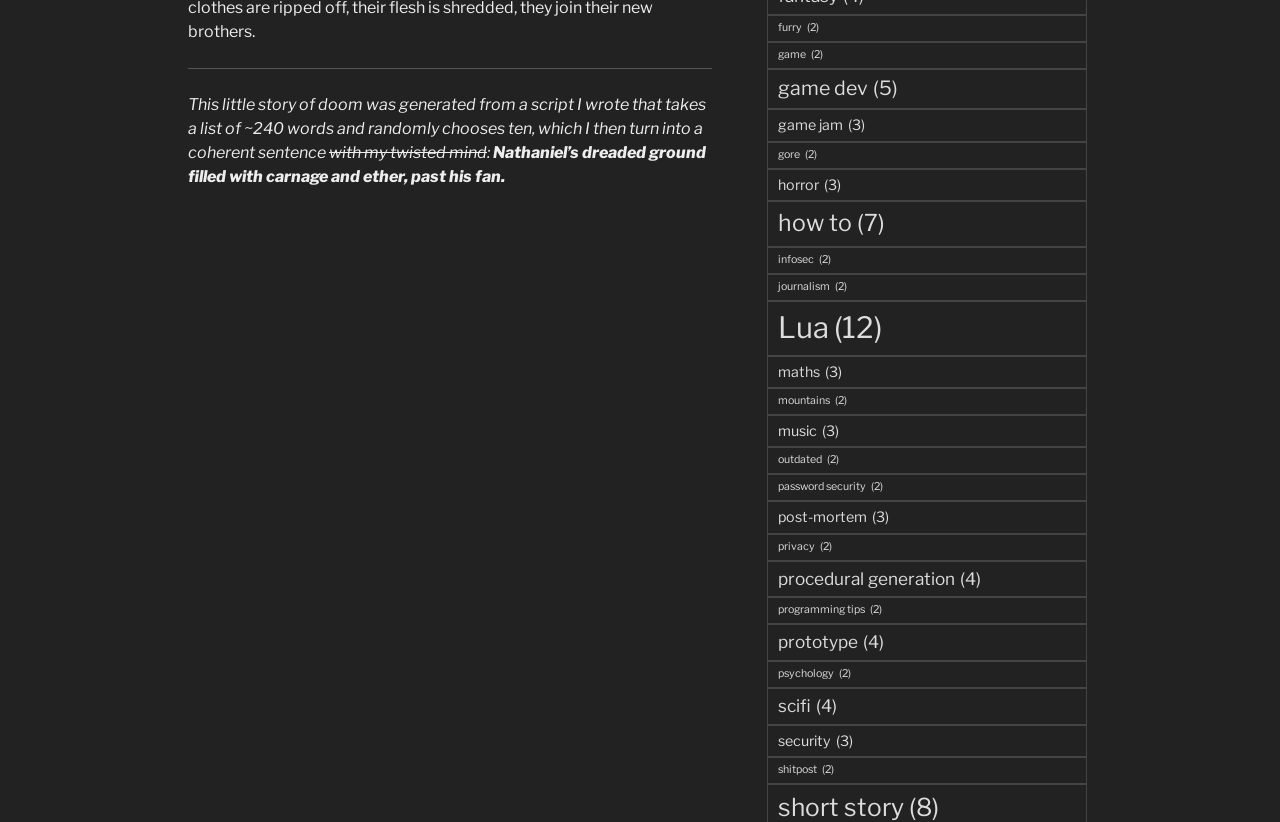Provide a one-word or brief phrase answer to the question:
What is the tone of the story generated by the script?

Dark